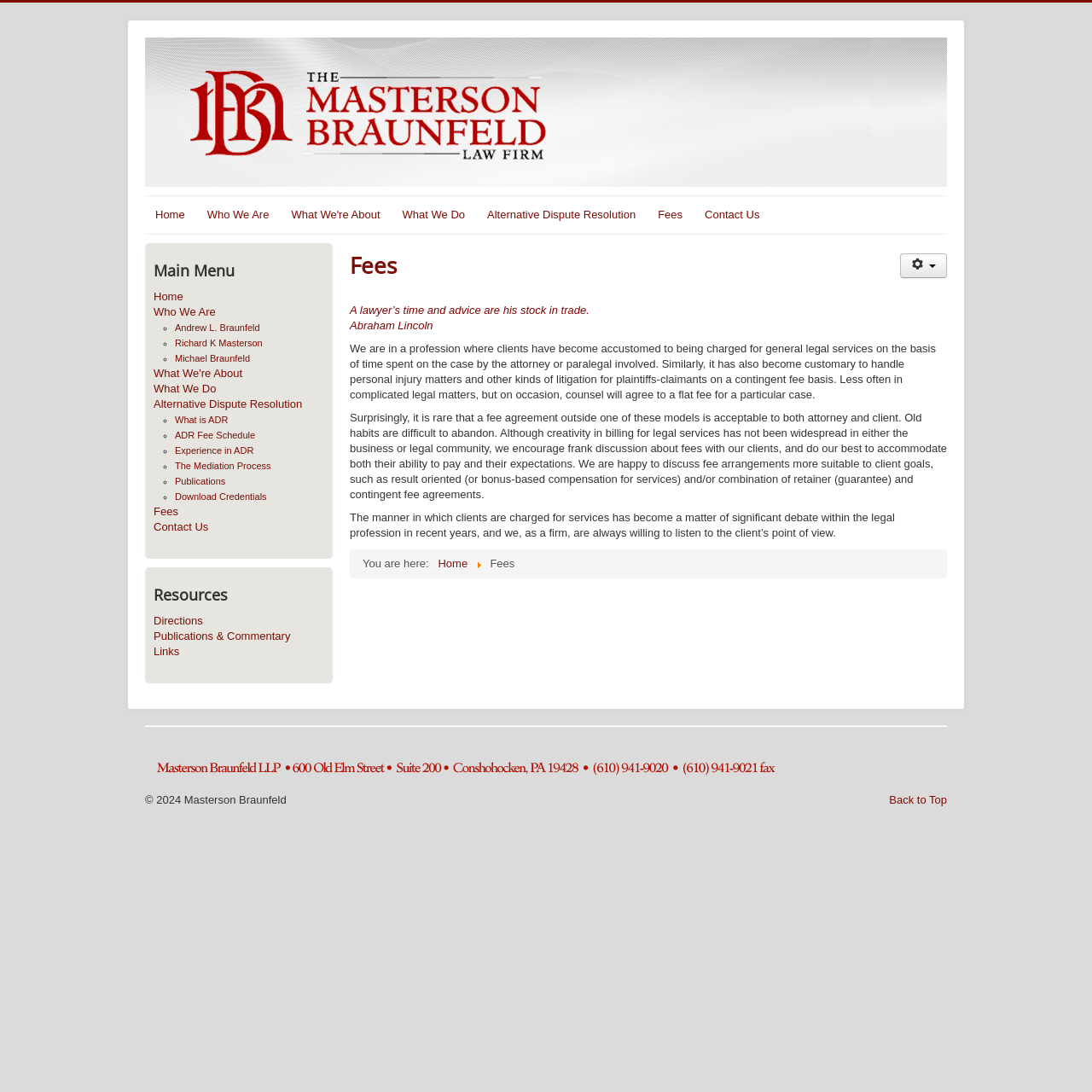What is the copyright year mentioned on the webpage?
Use the image to give a comprehensive and detailed response to the question.

The copyright year mentioned on the webpage can be found at the bottom of the page, where it is written as '© 2024 Masterson Braunfeld'.